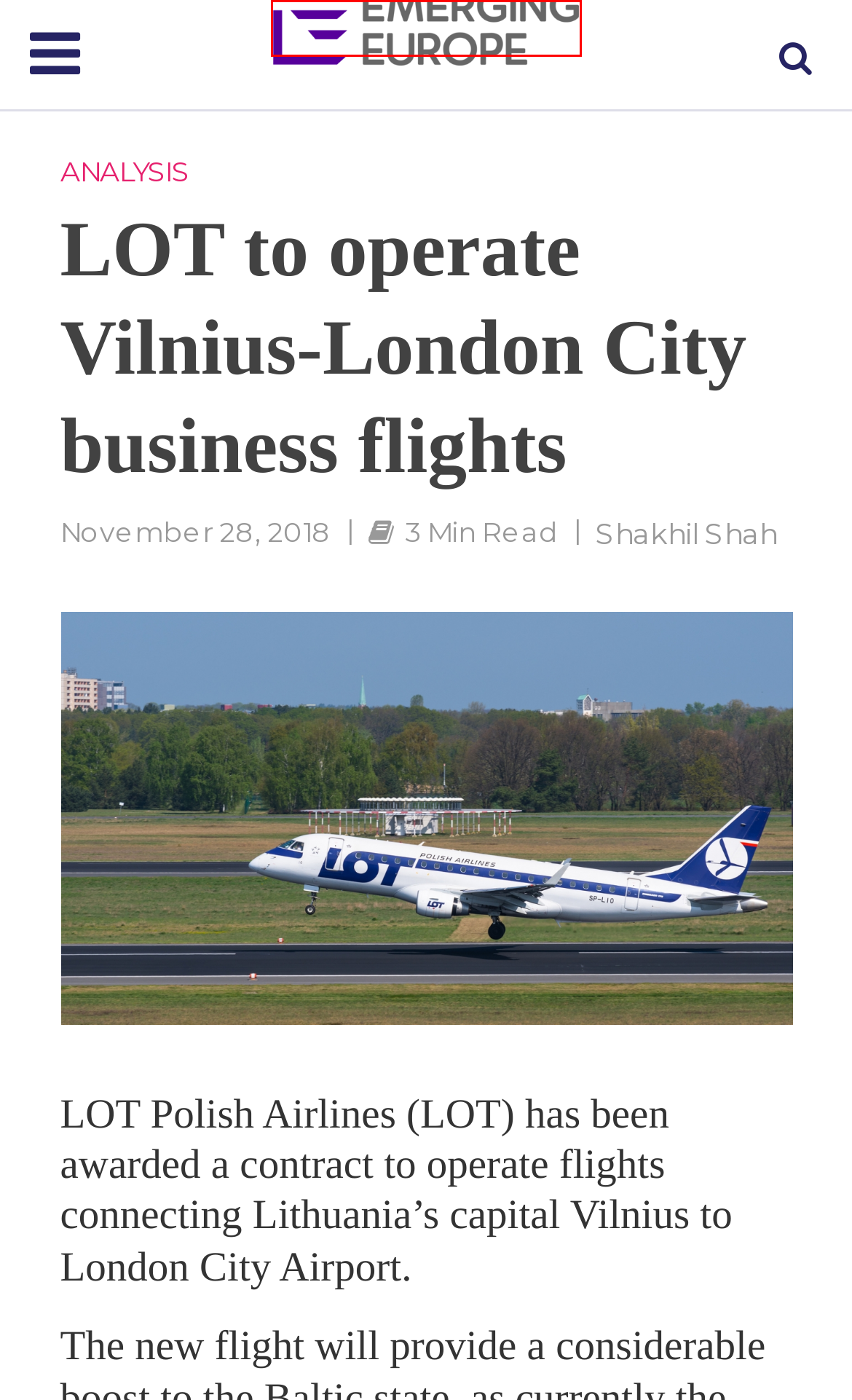Review the screenshot of a webpage that includes a red bounding box. Choose the most suitable webpage description that matches the new webpage after clicking the element within the red bounding box. Here are the candidates:
A. Shakhil Shah, author, Emerging Europe
B. Ukraine’s economy has great potential
C. Economy in focus: Romania
D. Emerging Europe — Opinion, Intelligence and News
E. Analysis - Emerging Europe
F. Vilnius - Emerging Europe
G. Aurimas Stikliunas - Emerging Europe
H. LOT Polish Airlines - Emerging Europe

D